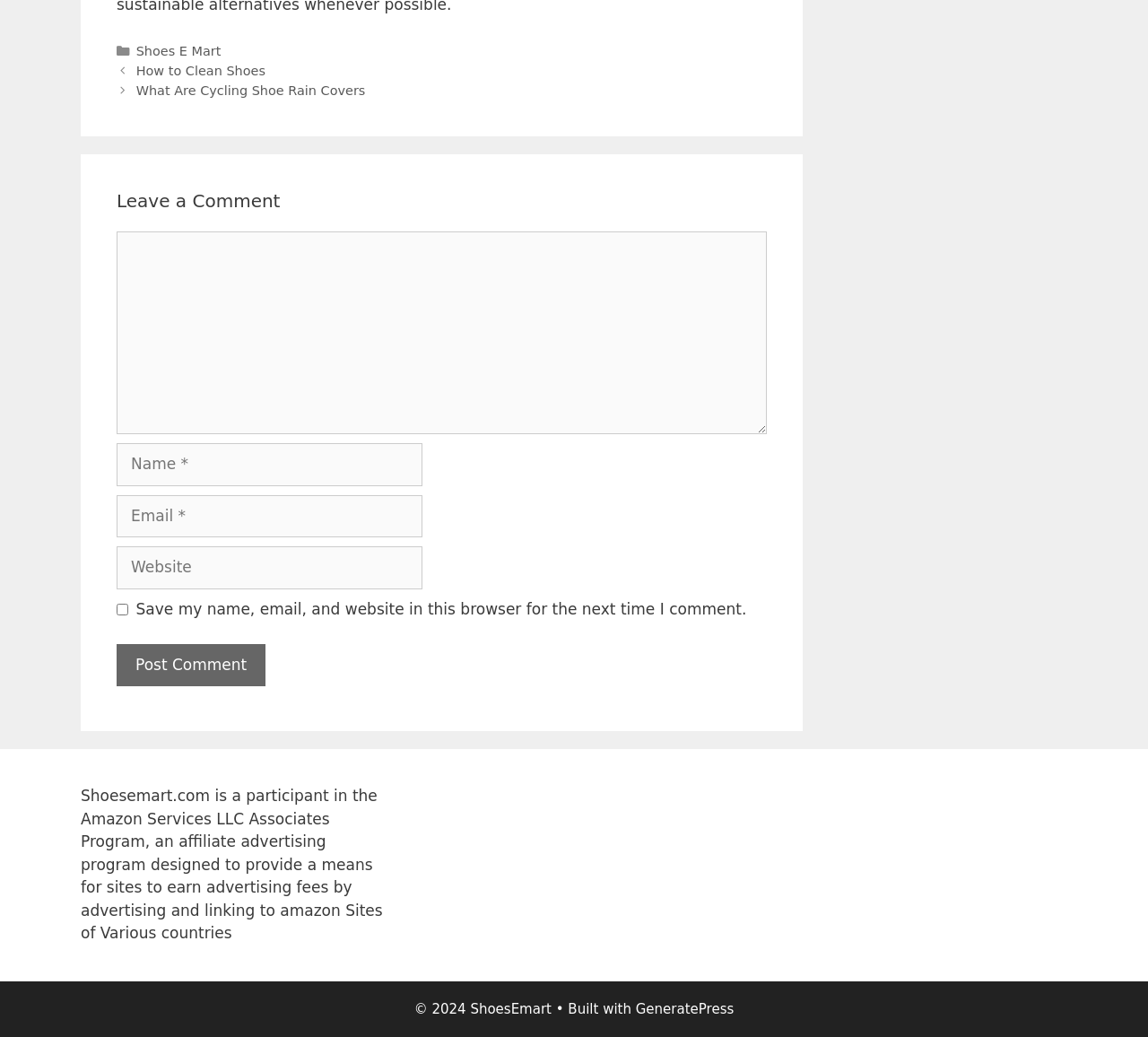Kindly determine the bounding box coordinates for the area that needs to be clicked to execute this instruction: "Type your name".

[0.102, 0.428, 0.368, 0.469]